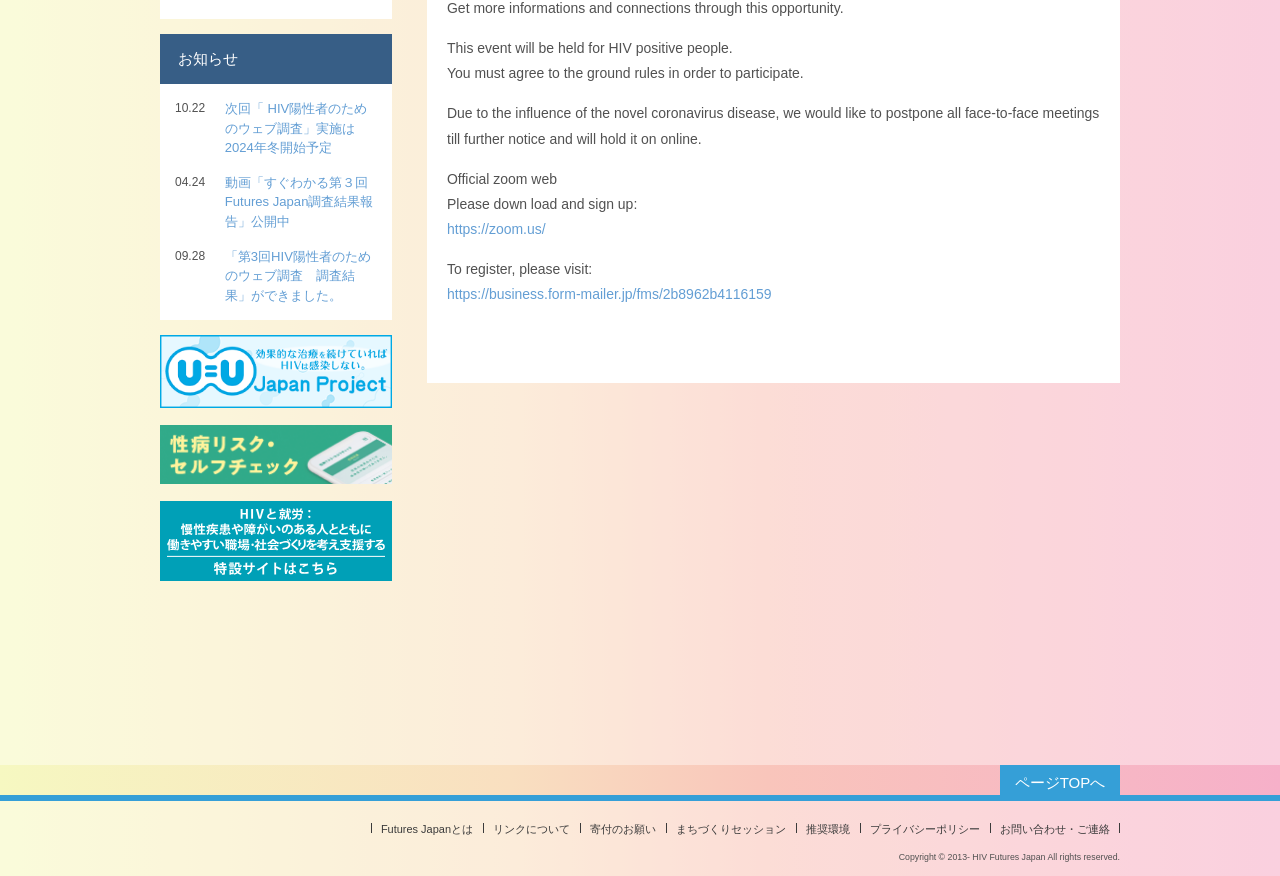Determine the bounding box for the described UI element: "ページTOPへ".

[0.781, 0.874, 0.875, 0.915]